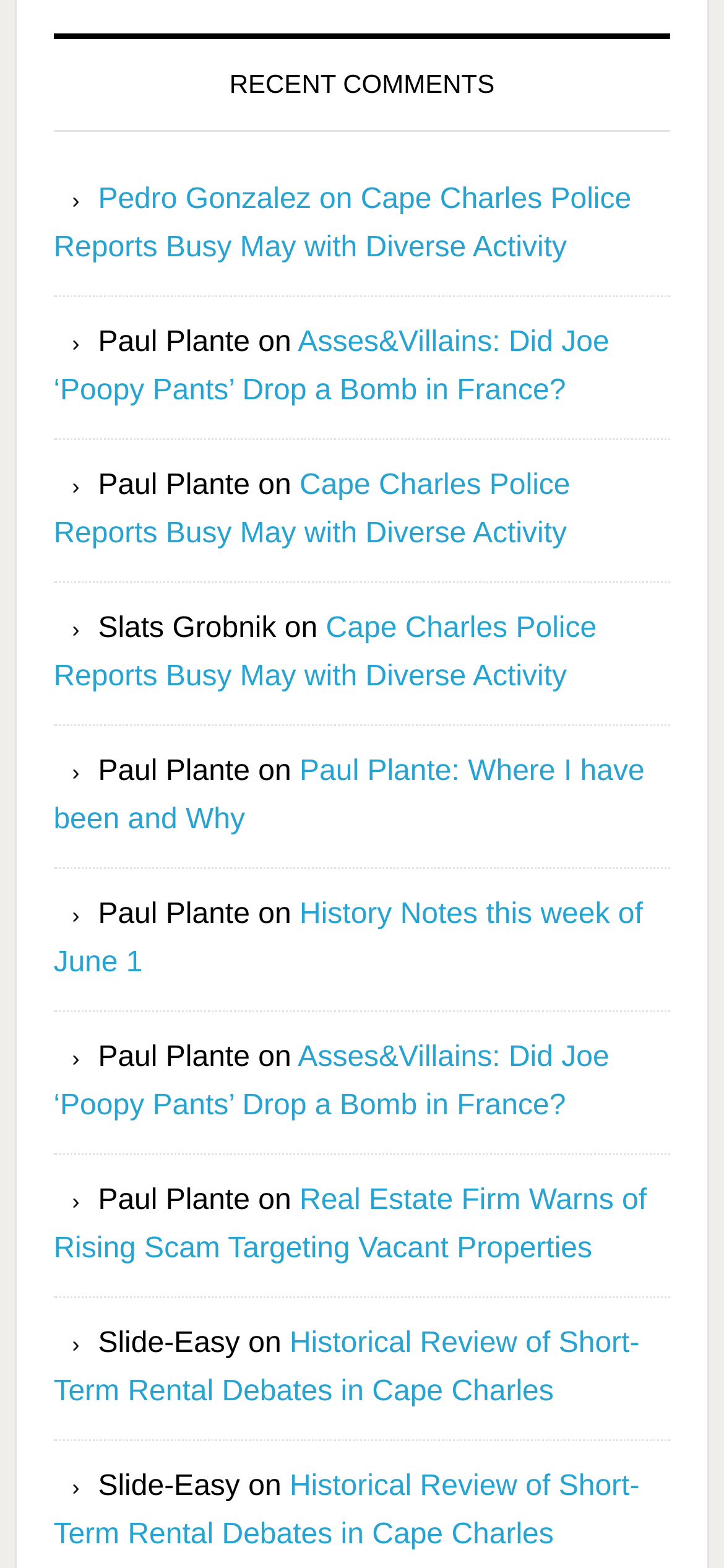Identify the bounding box for the described UI element: "parent_node: My View".

None